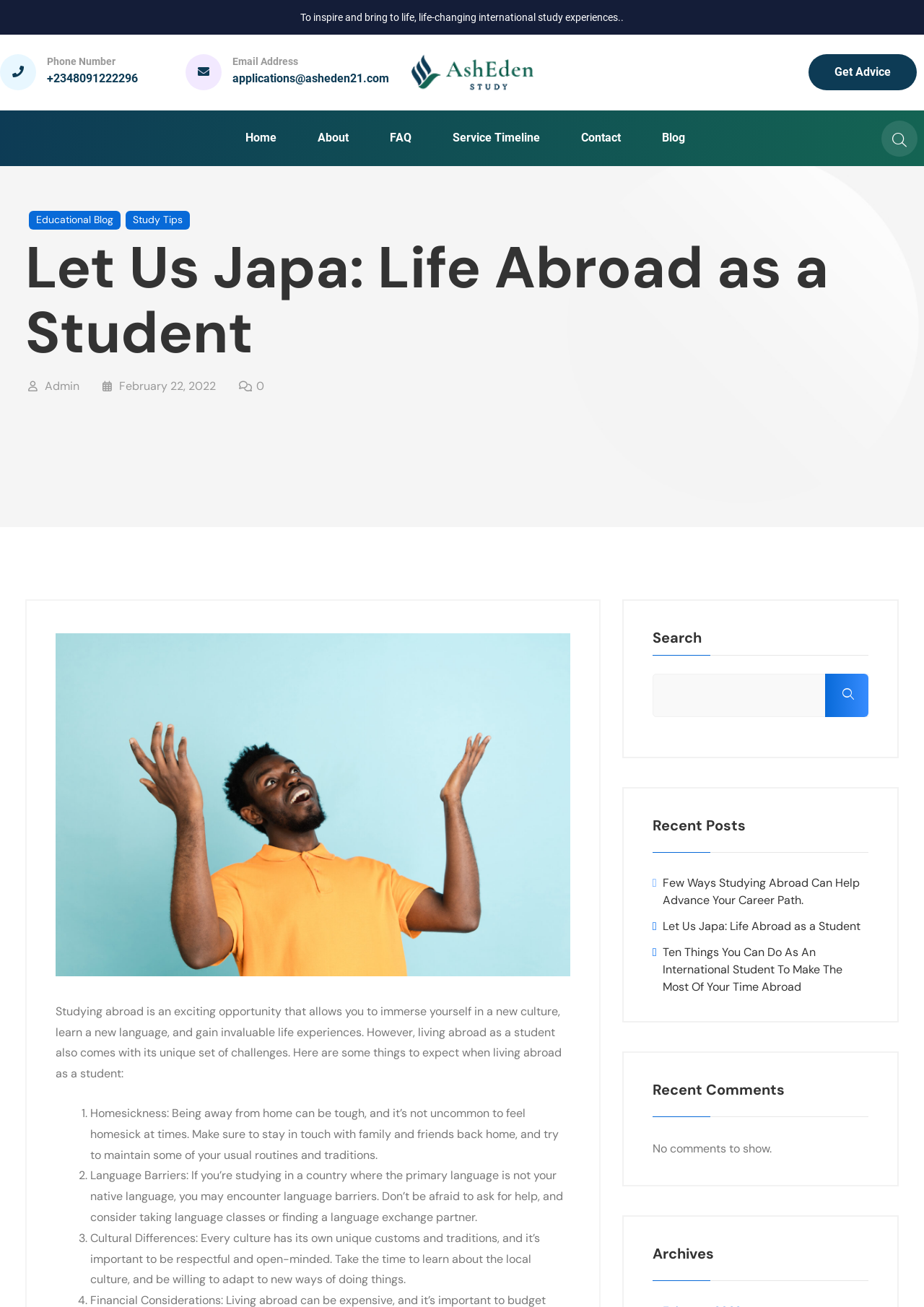Identify the bounding box coordinates of the region I need to click to complete this instruction: "Click the 'Get Advice' button".

[0.875, 0.042, 0.992, 0.069]